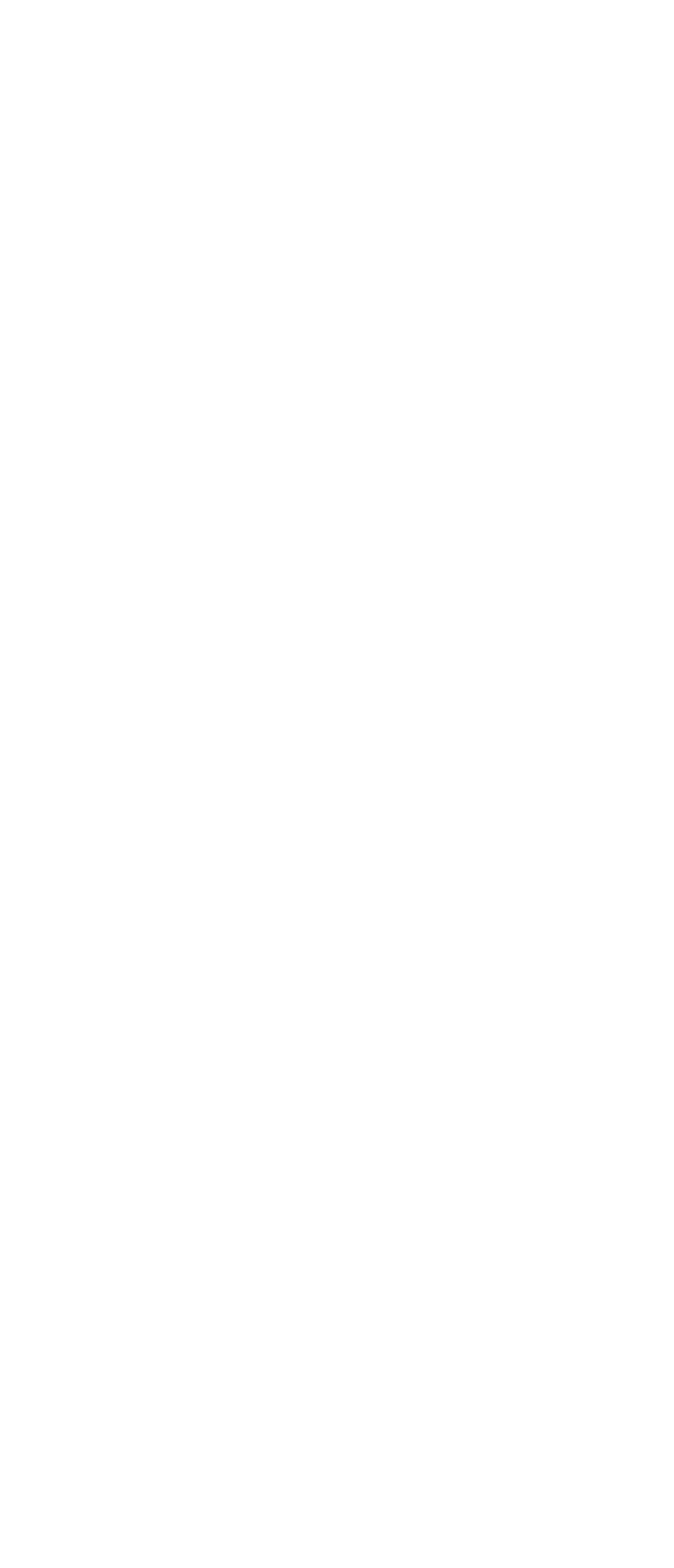Respond to the question below with a single word or phrase: How many textboxes are available?

3